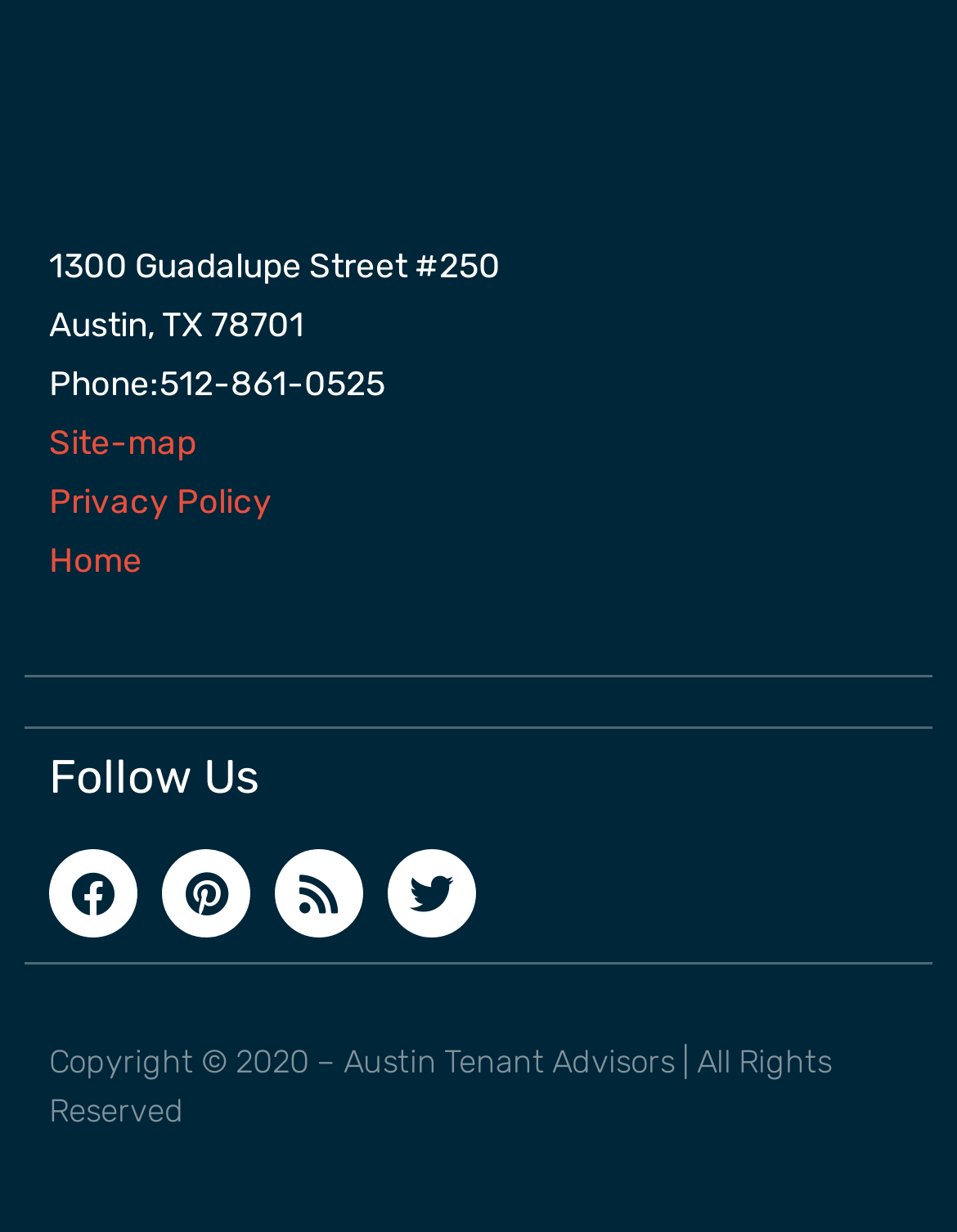Please give a short response to the question using one word or a phrase:
What is the copyright year of Austin Tenant Advisors?

2020